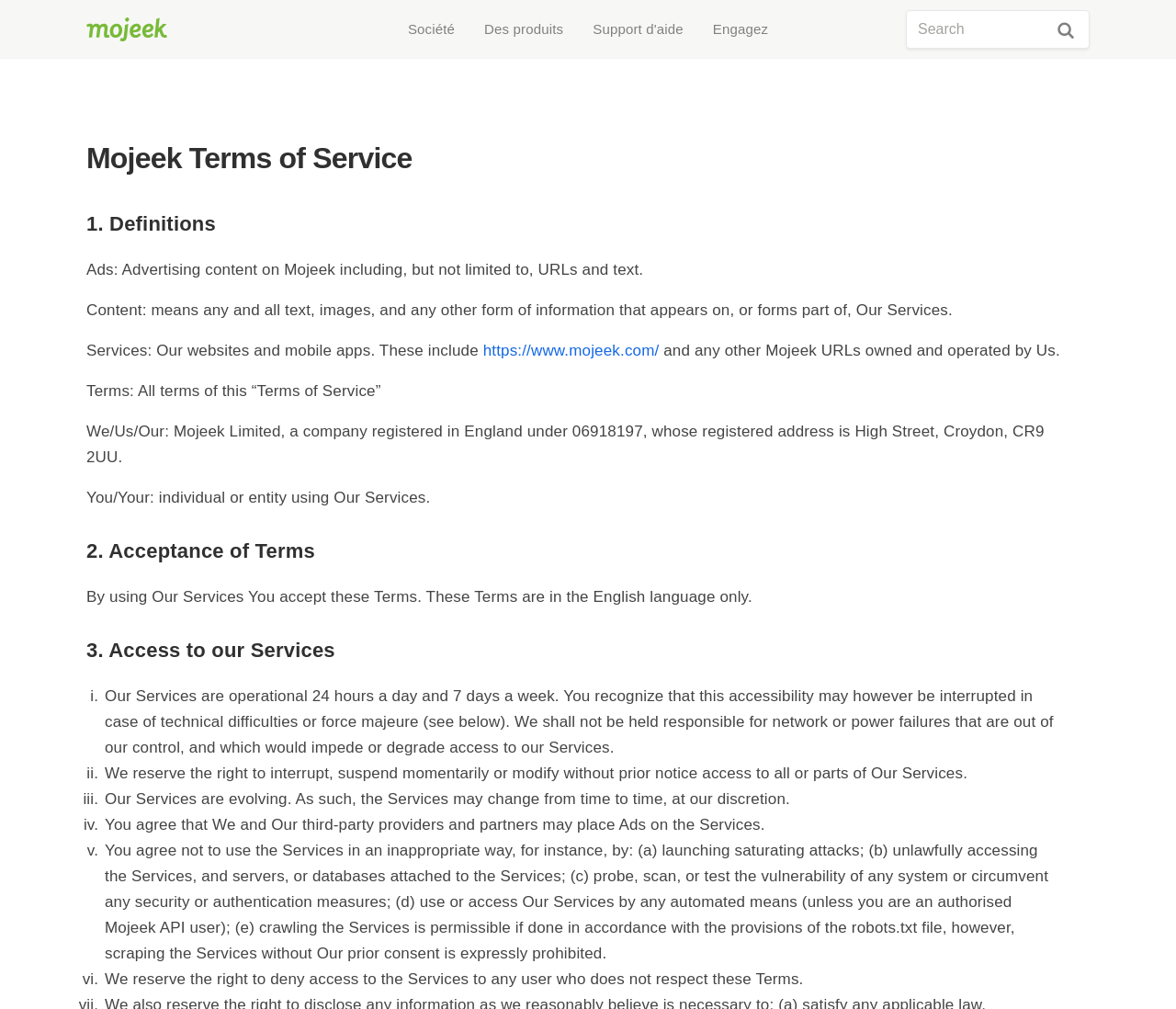Identify the bounding box for the UI element that is described as follows: "name="q" placeholder="Search"".

[0.771, 0.015, 0.871, 0.044]